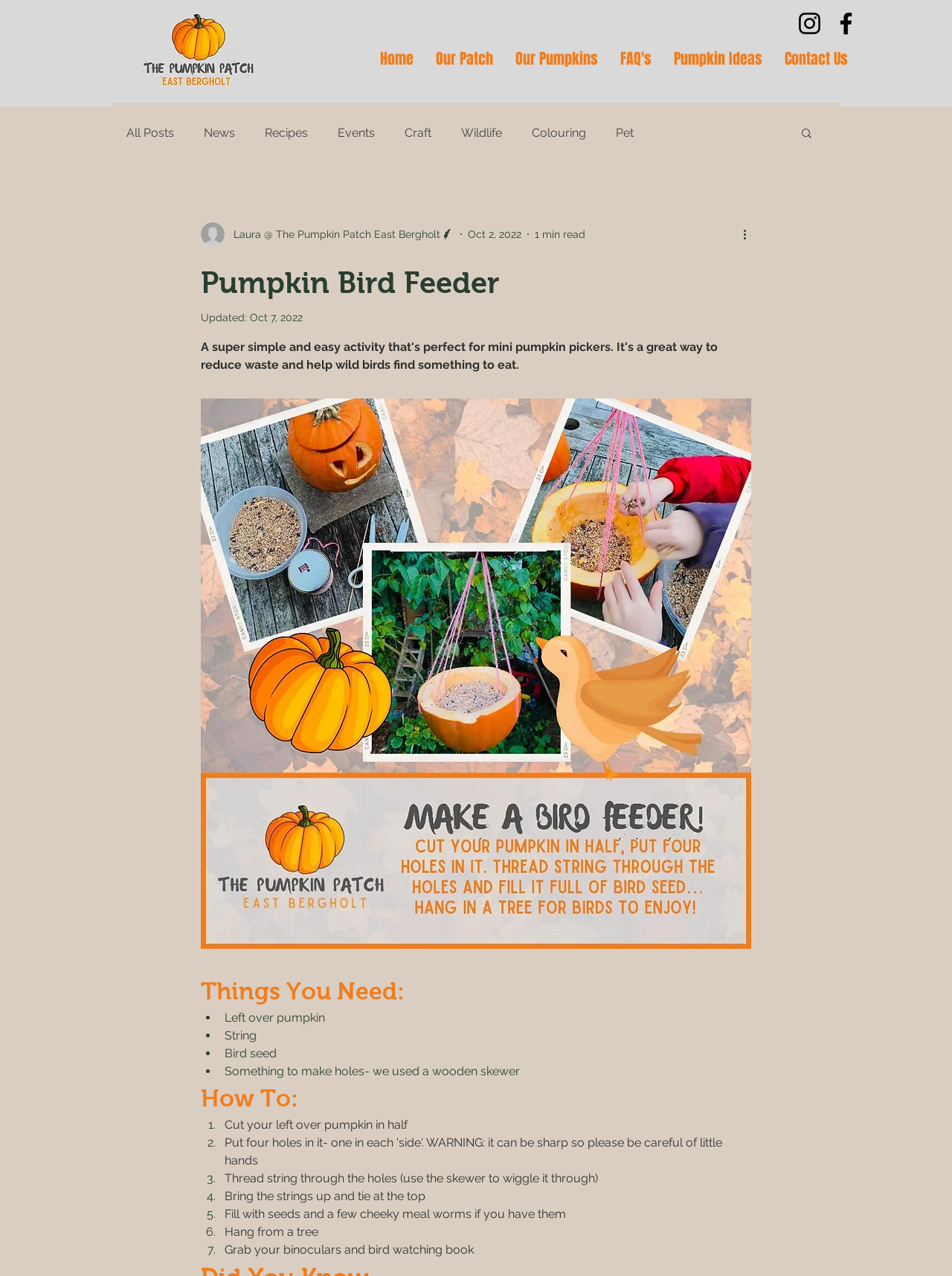Locate the bounding box coordinates of the clickable element to fulfill the following instruction: "Click the Instagram link". Provide the coordinates as four float numbers between 0 and 1 in the format [left, top, right, bottom].

[0.835, 0.007, 0.866, 0.03]